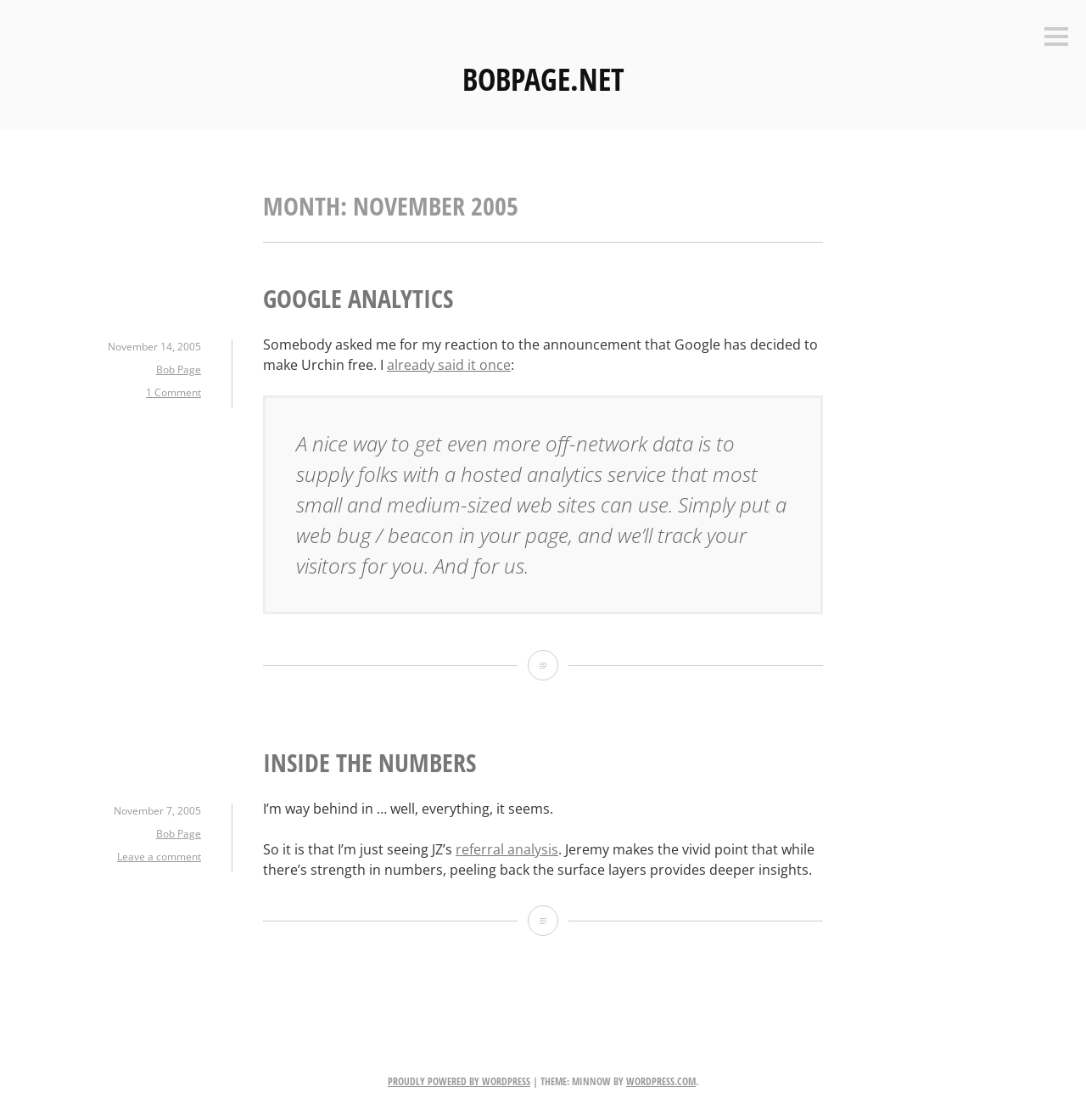Answer the question using only one word or a concise phrase: What is the theme of the website?

Minnow